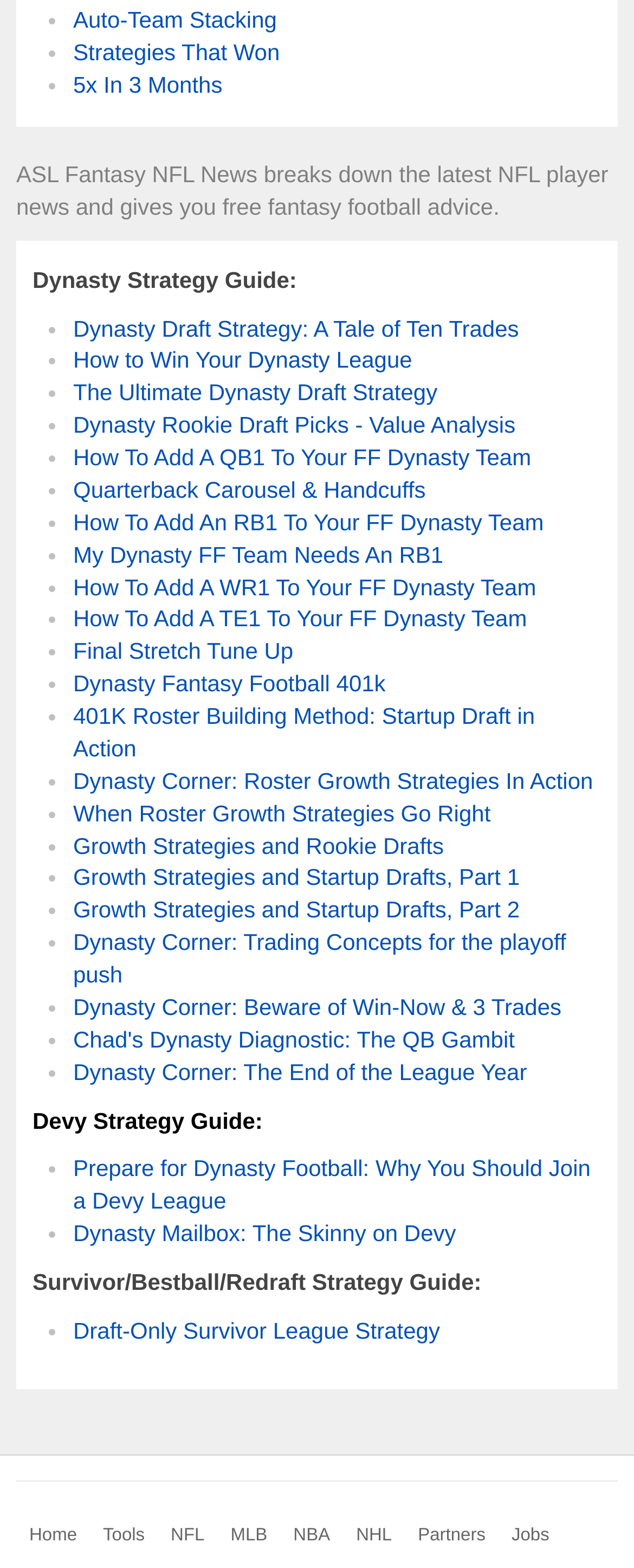Please specify the bounding box coordinates of the clickable section necessary to execute the following command: "Click on 'Auto-Team Stacking'".

[0.115, 0.004, 0.437, 0.021]